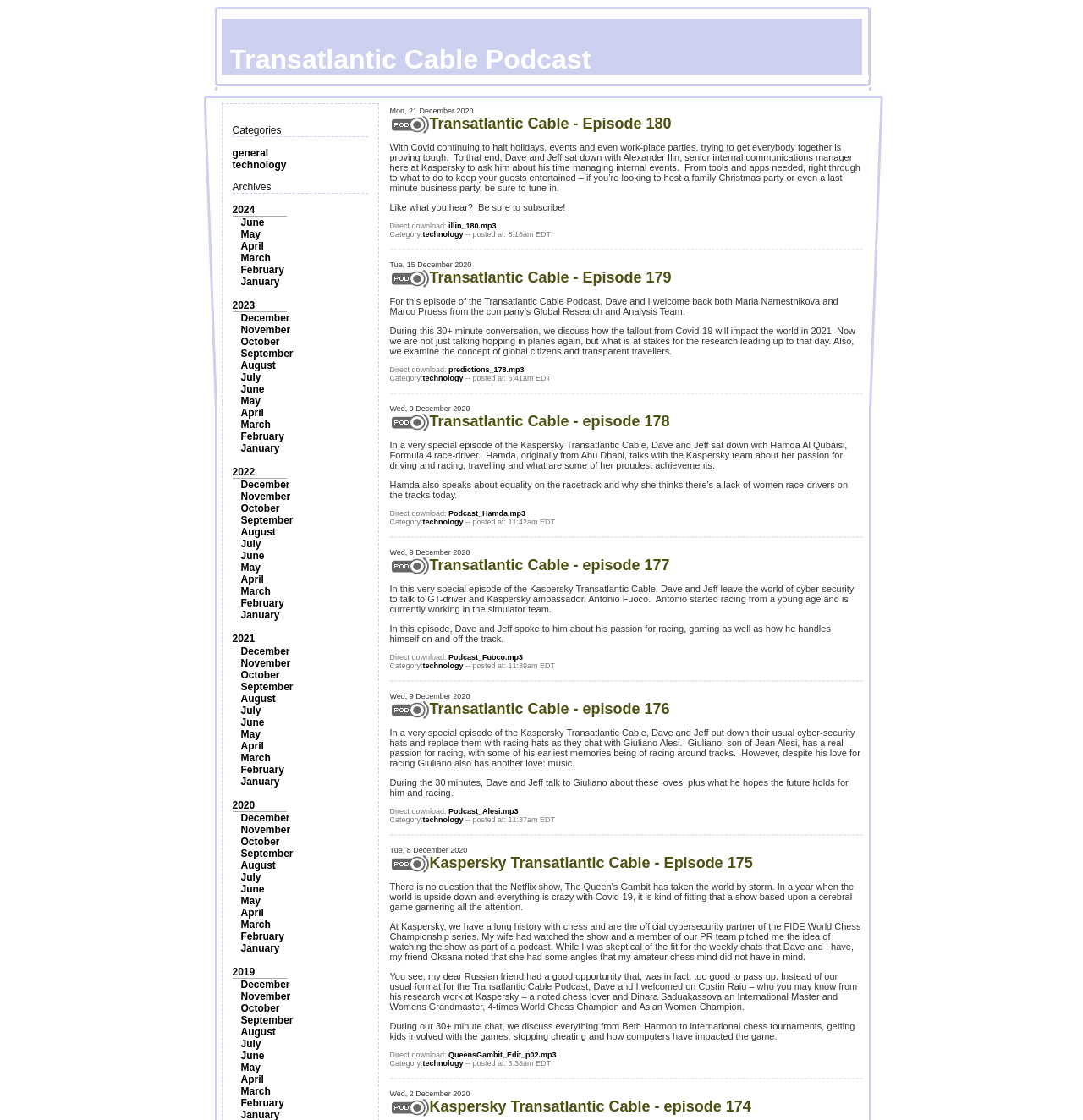Locate the UI element that matches the description Transatlantic Cable - Episode 180 in the webpage screenshot. Return the bounding box coordinates in the format (top-left x, top-left y, bottom-right x, bottom-right y), with values ranging from 0 to 1.

[0.396, 0.103, 0.62, 0.118]